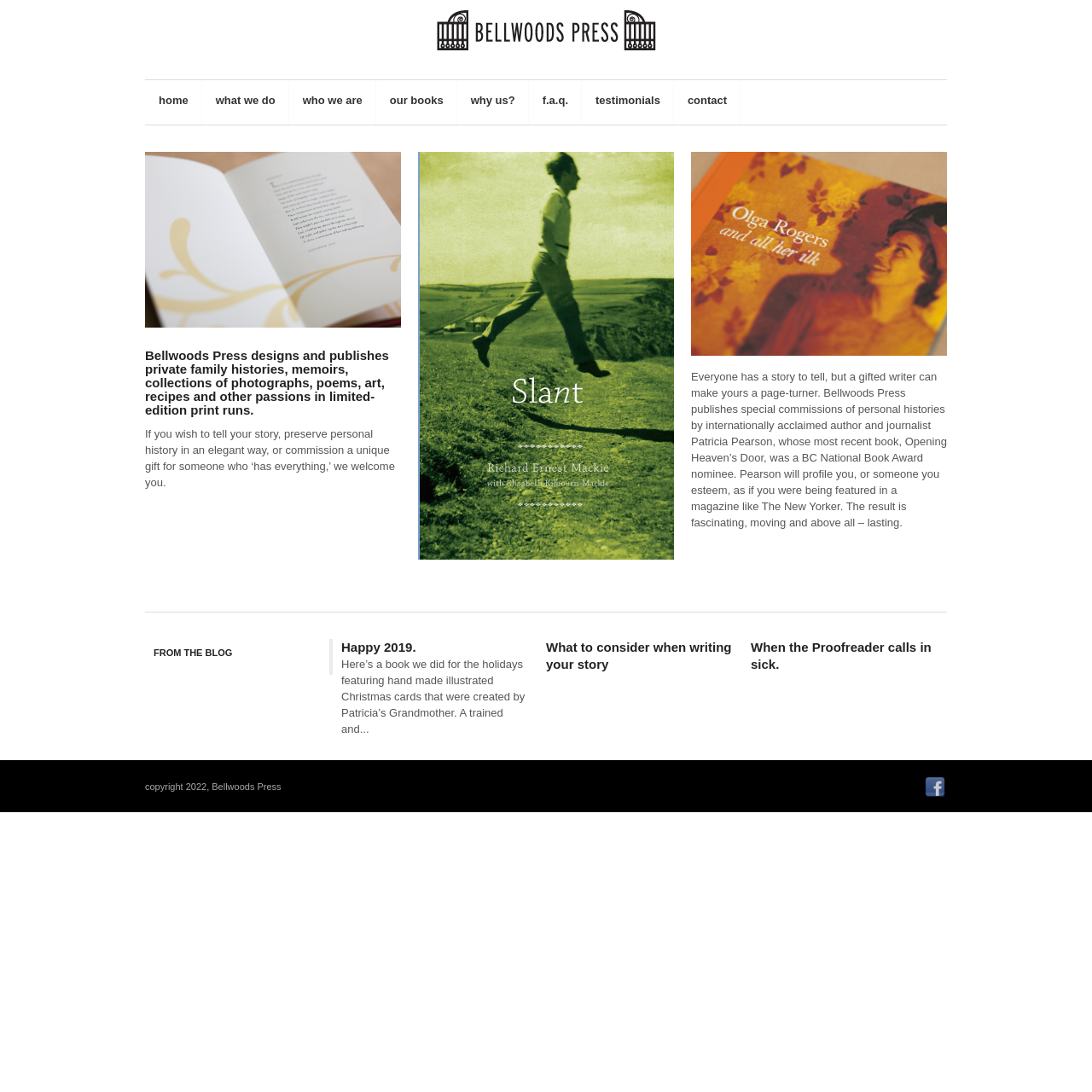Pinpoint the bounding box coordinates of the clickable element to carry out the following instruction: "go to home page."

[0.134, 0.074, 0.184, 0.114]